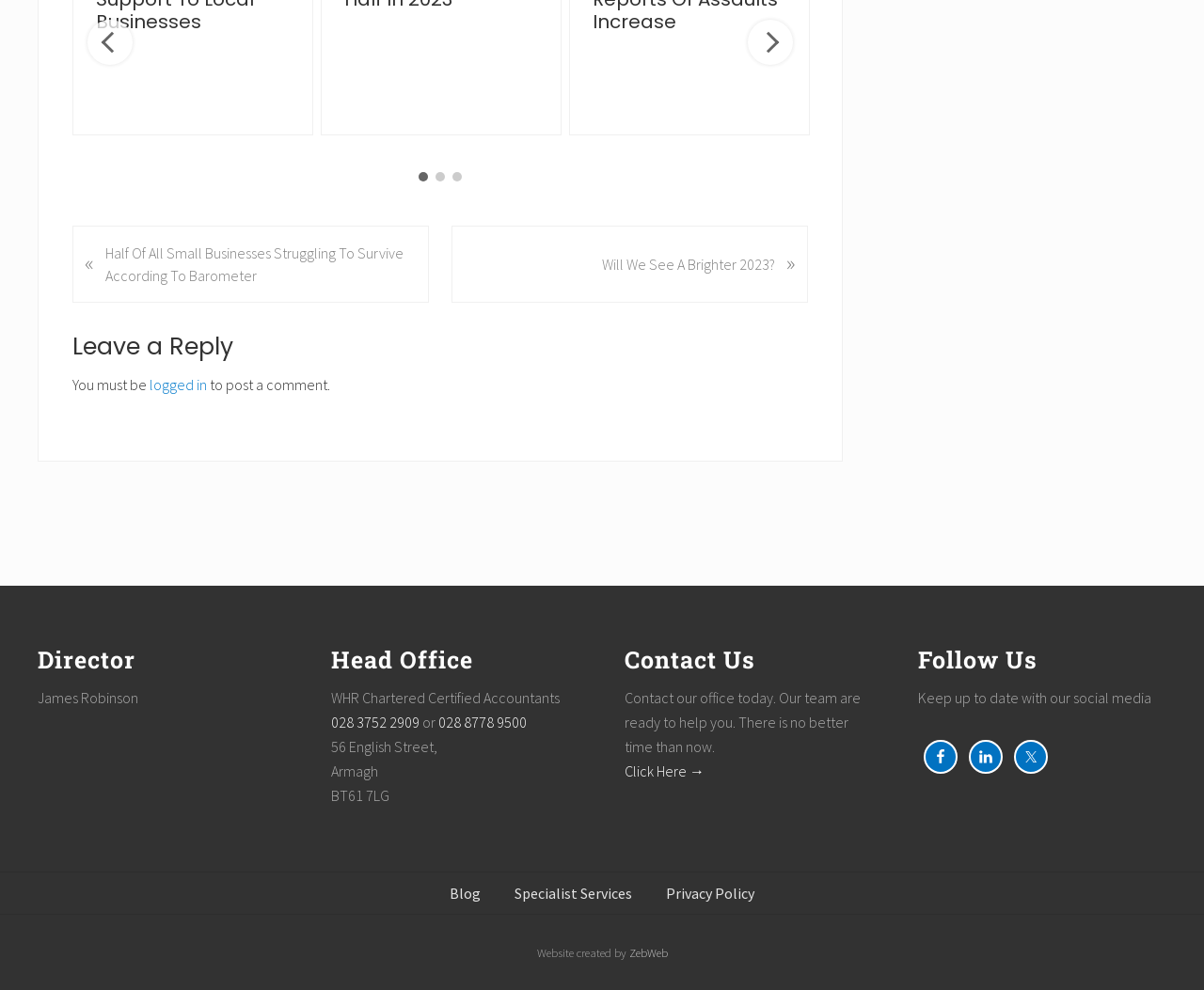How many social media platforms are listed?
Please give a detailed and elaborate explanation in response to the question.

I counted the number of link elements under the heading 'Follow Us', which are Facebook, LinkedIn, and Twitter, and found that there are three social media platforms listed.